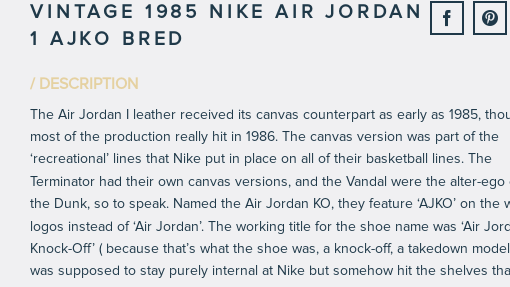What is the unique feature of the Air Jordan KO's design?
Using the information from the image, provide a comprehensive answer to the question.

According to the caption, the Air Jordan KO's design features the 'AJKO' branding instead of the traditional 'Air Jordan', which is a unique characteristic of this sneaker.